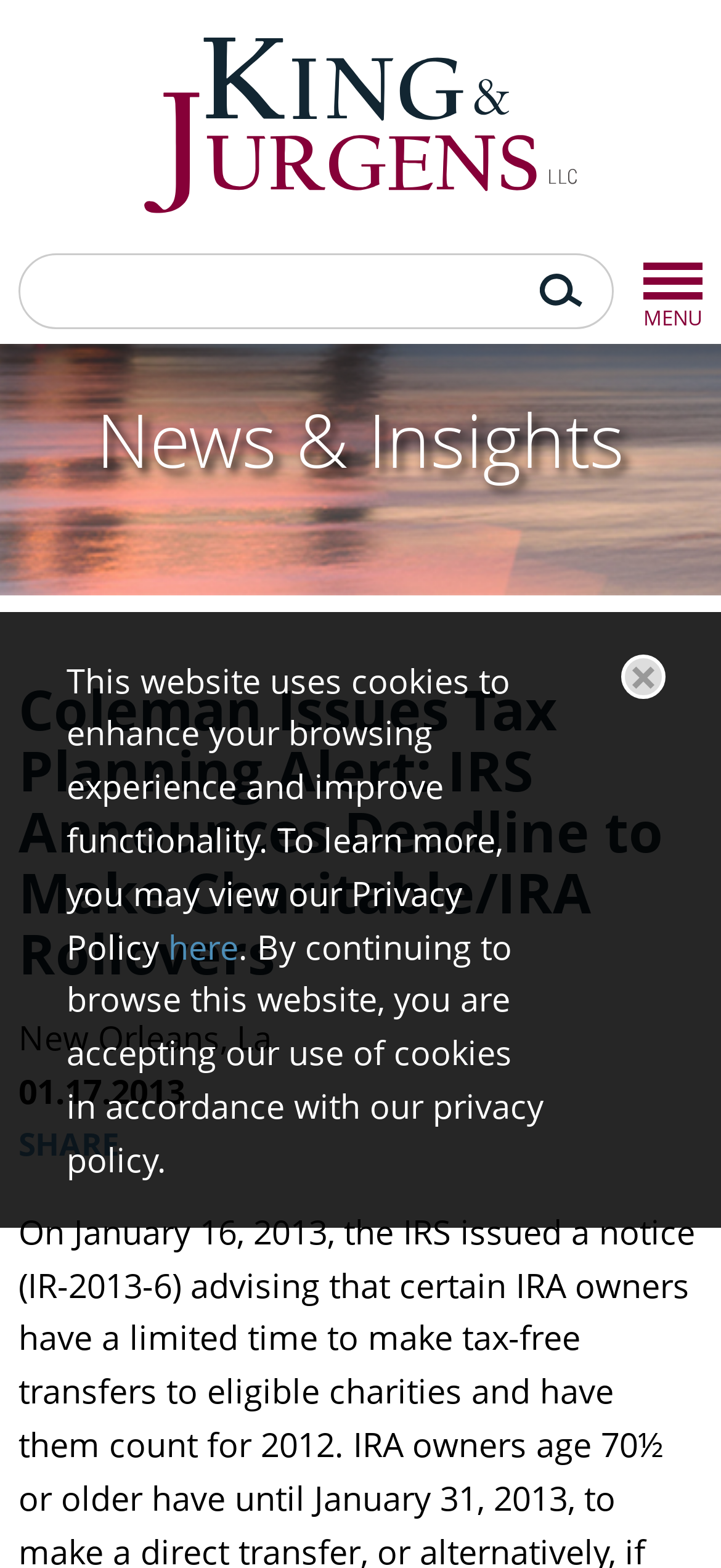Based on the element description "Share", predict the bounding box coordinates of the UI element.

[0.026, 0.715, 0.167, 0.742]